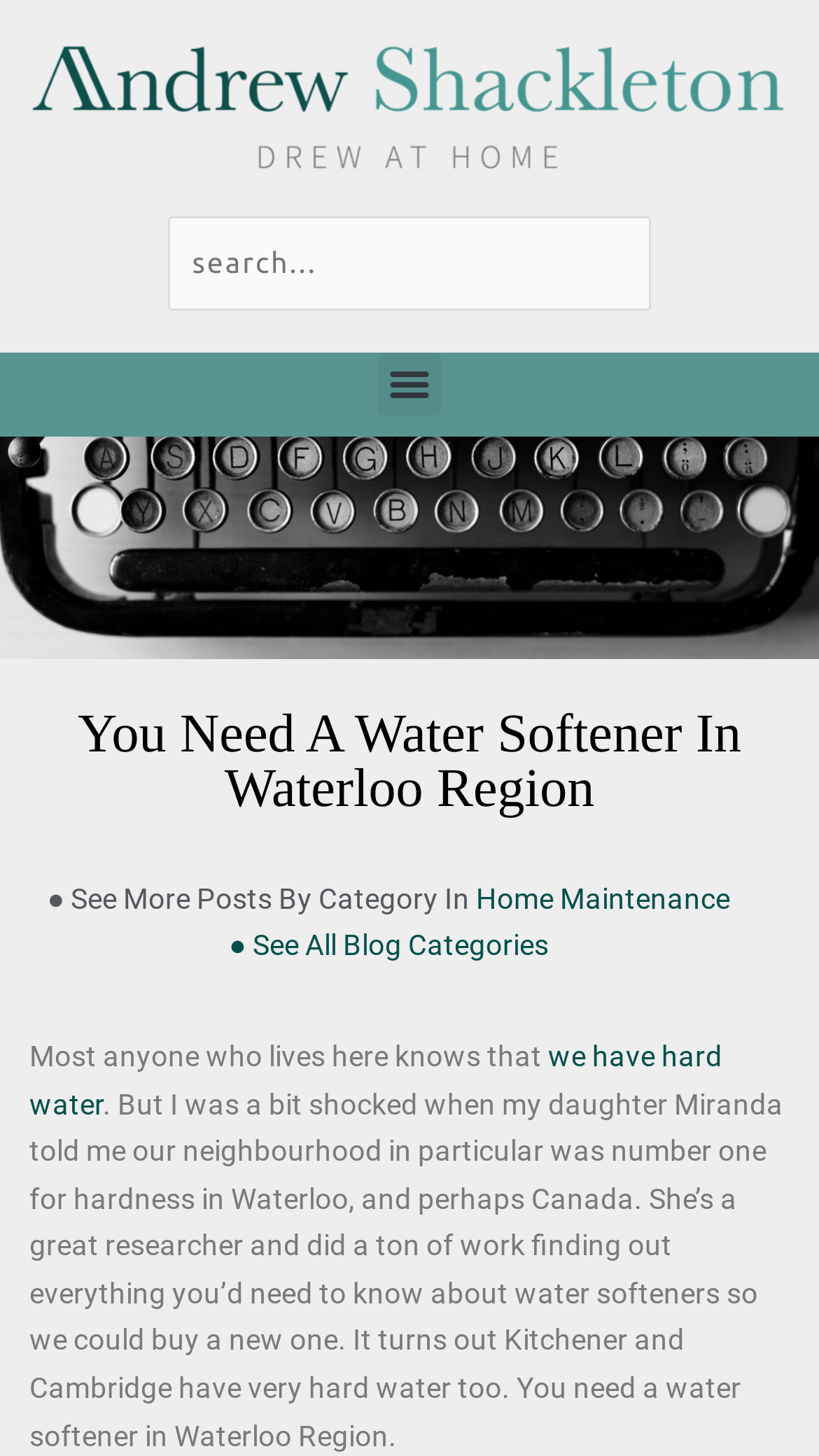Show the bounding box coordinates for the HTML element as described: "name="q" placeholder="search..." title="enter search here"".

[0.206, 0.148, 0.794, 0.213]